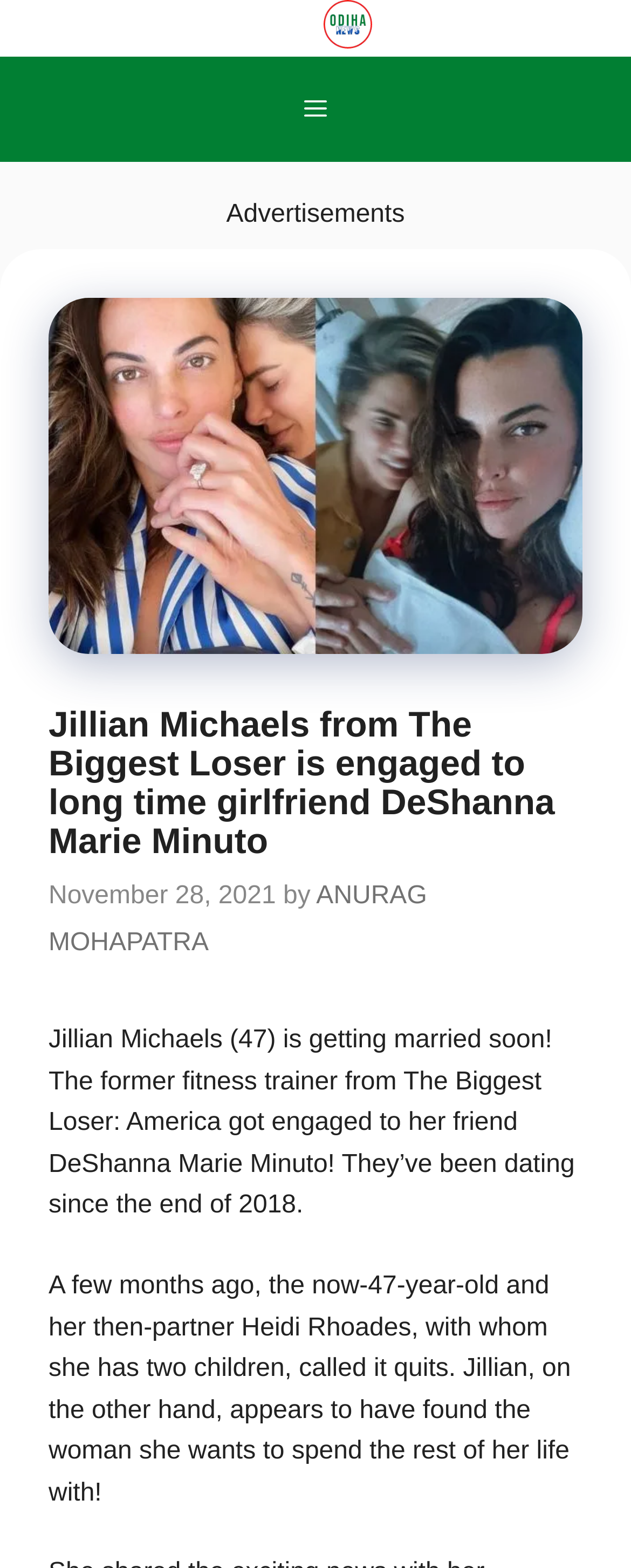Please answer the following question using a single word or phrase: 
Who is Jillian Michaels engaged to?

DeShanna Marie Minuto